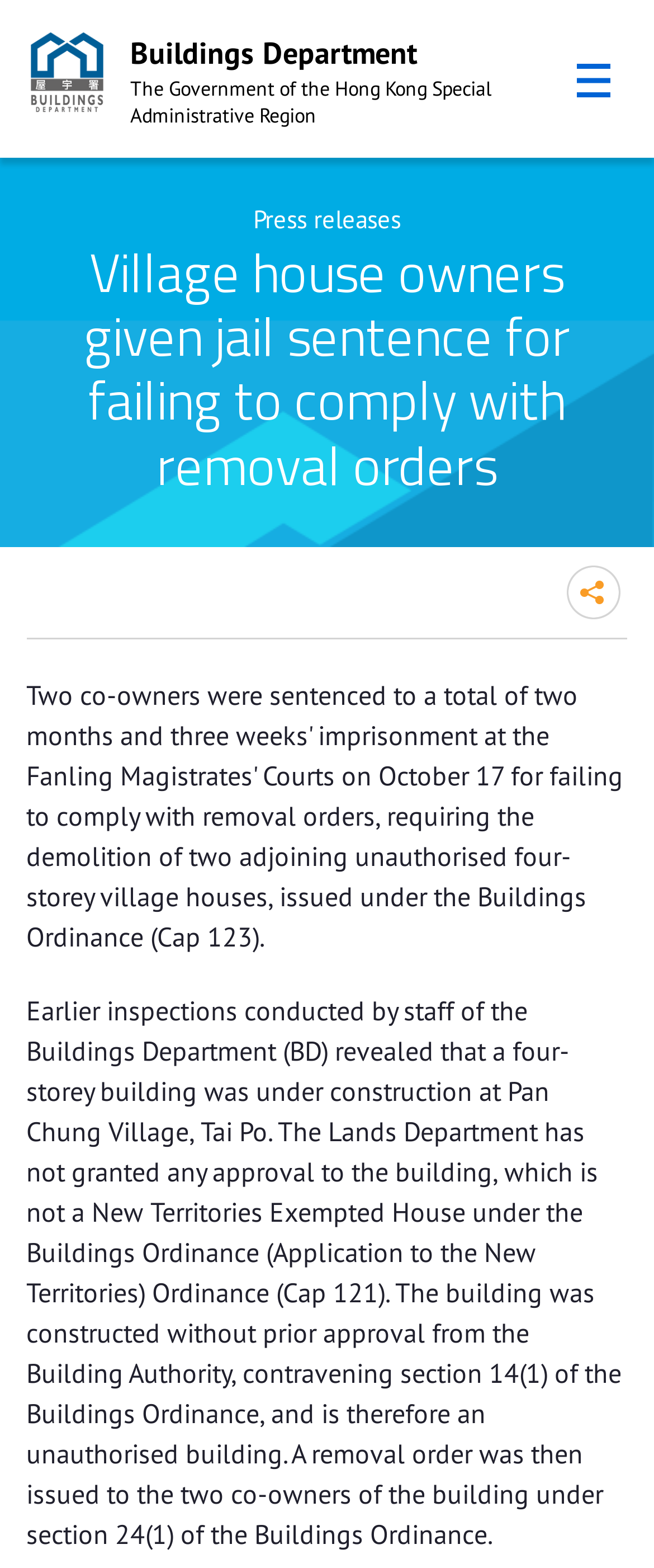What is the purpose of the removal order?
Utilize the information in the image to give a detailed answer to the question.

According to the text, a removal order was issued to the two co-owners of the building under section 24(1) of the Buildings Ordinance because the building was constructed without prior approval from the Building Authority, contravening section 14(1) of the Buildings Ordinance, and is therefore an unauthorized building.